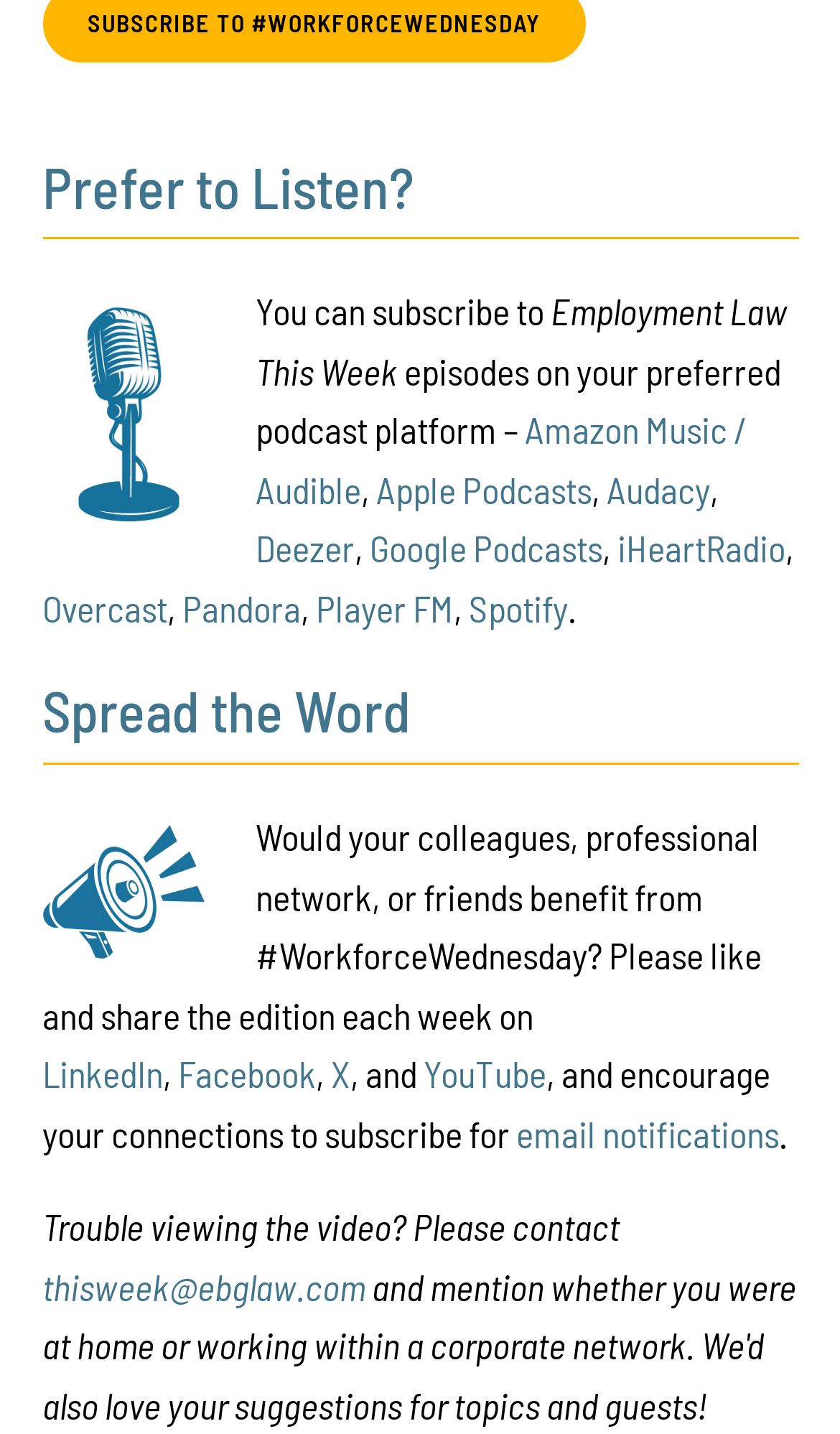Pinpoint the bounding box coordinates of the element that must be clicked to accomplish the following instruction: "Share WorkforceWednesday on LinkedIn". The coordinates should be in the format of four float numbers between 0 and 1, i.e., [left, top, right, bottom].

[0.05, 0.733, 0.194, 0.763]